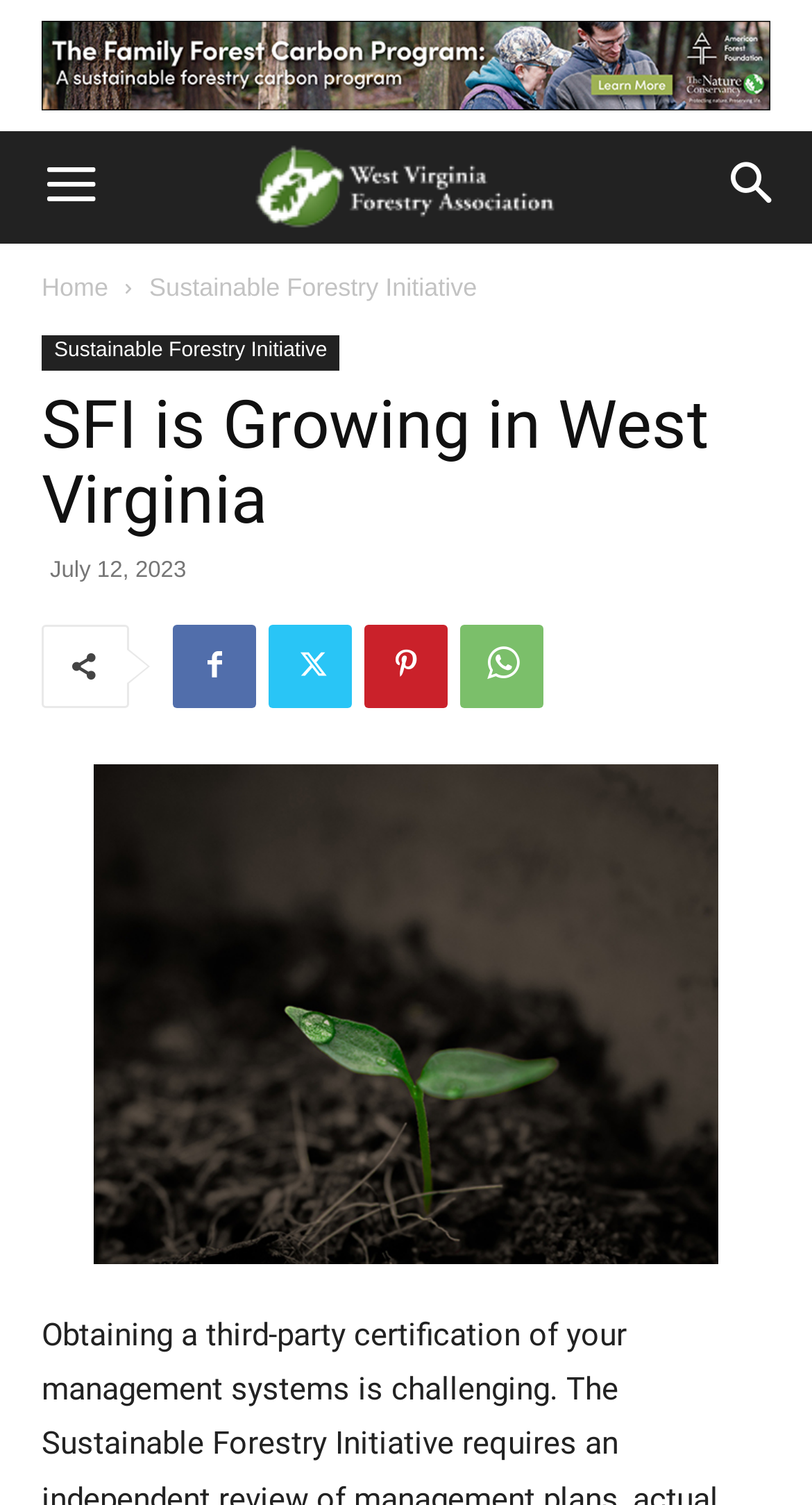Please specify the bounding box coordinates of the region to click in order to perform the following instruction: "Go to the home page".

[0.051, 0.182, 0.133, 0.201]